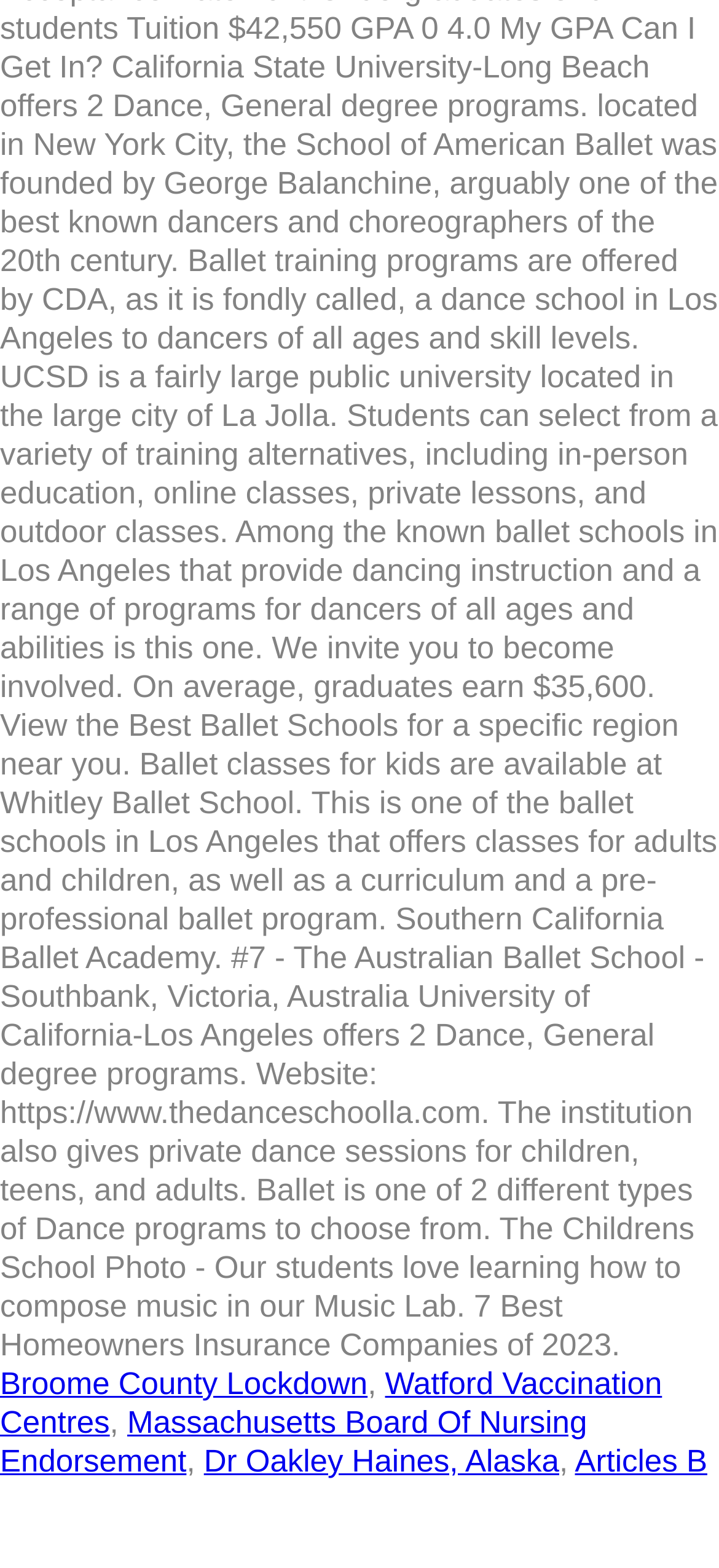Locate the UI element described by Dr Oakley Haines, Alaska and provide its bounding box coordinates. Use the format (top-left x, top-left y, bottom-right x, bottom-right y) with all values as floating point numbers between 0 and 1.

[0.284, 0.921, 0.778, 0.943]